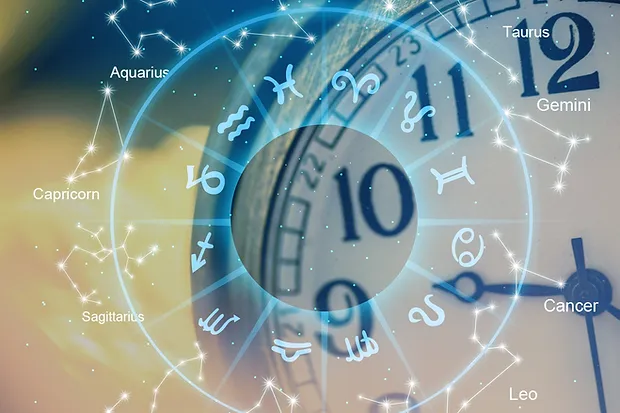Is the clock face at the center of the image?
Look at the image and respond with a single word or a short phrase.

Yes